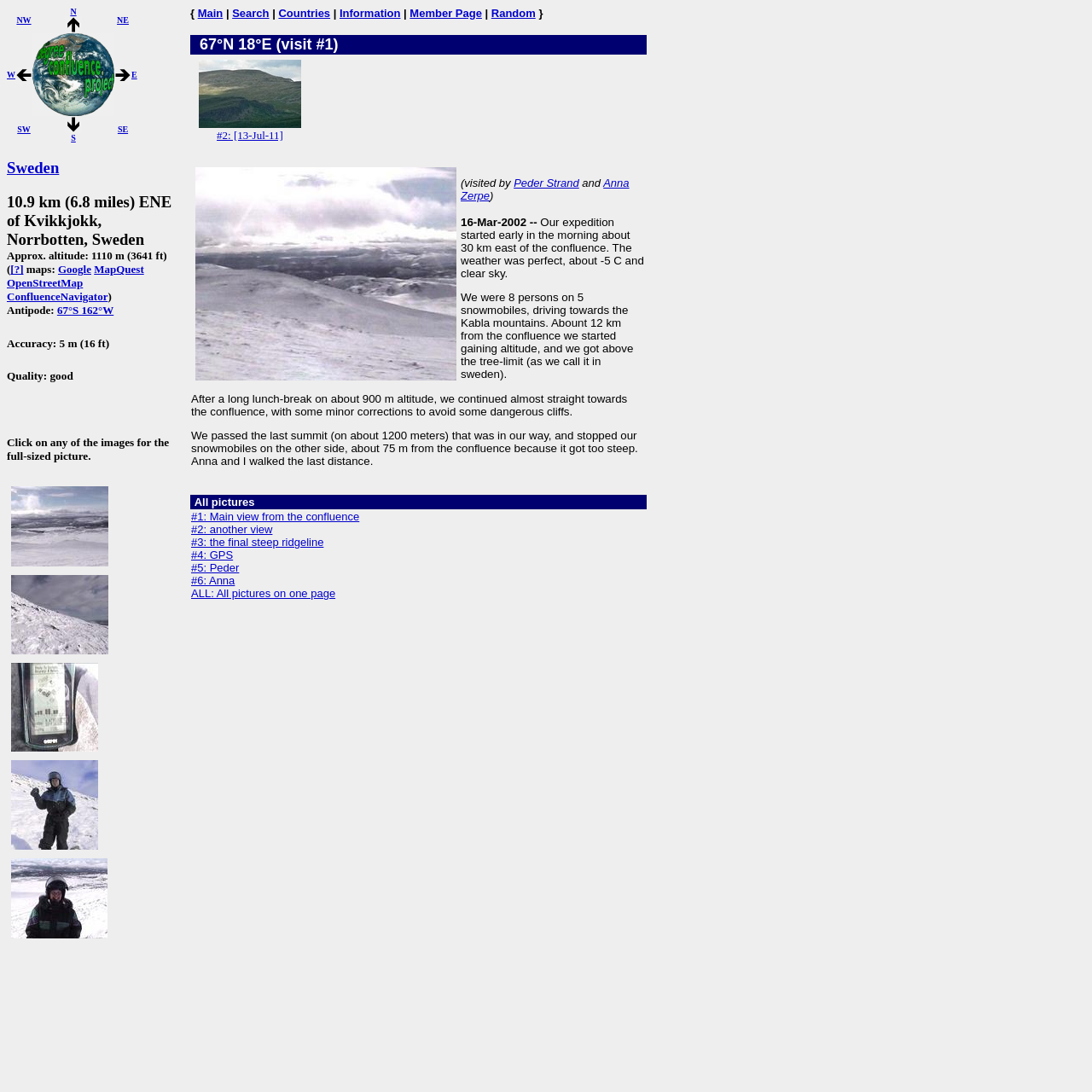Please find the bounding box coordinates (top-left x, top-left y, bottom-right x, bottom-right y) in the screenshot for the UI element described as follows: alt="#4: GPS" title="#4: GPS"

[0.006, 0.603, 0.094, 0.617]